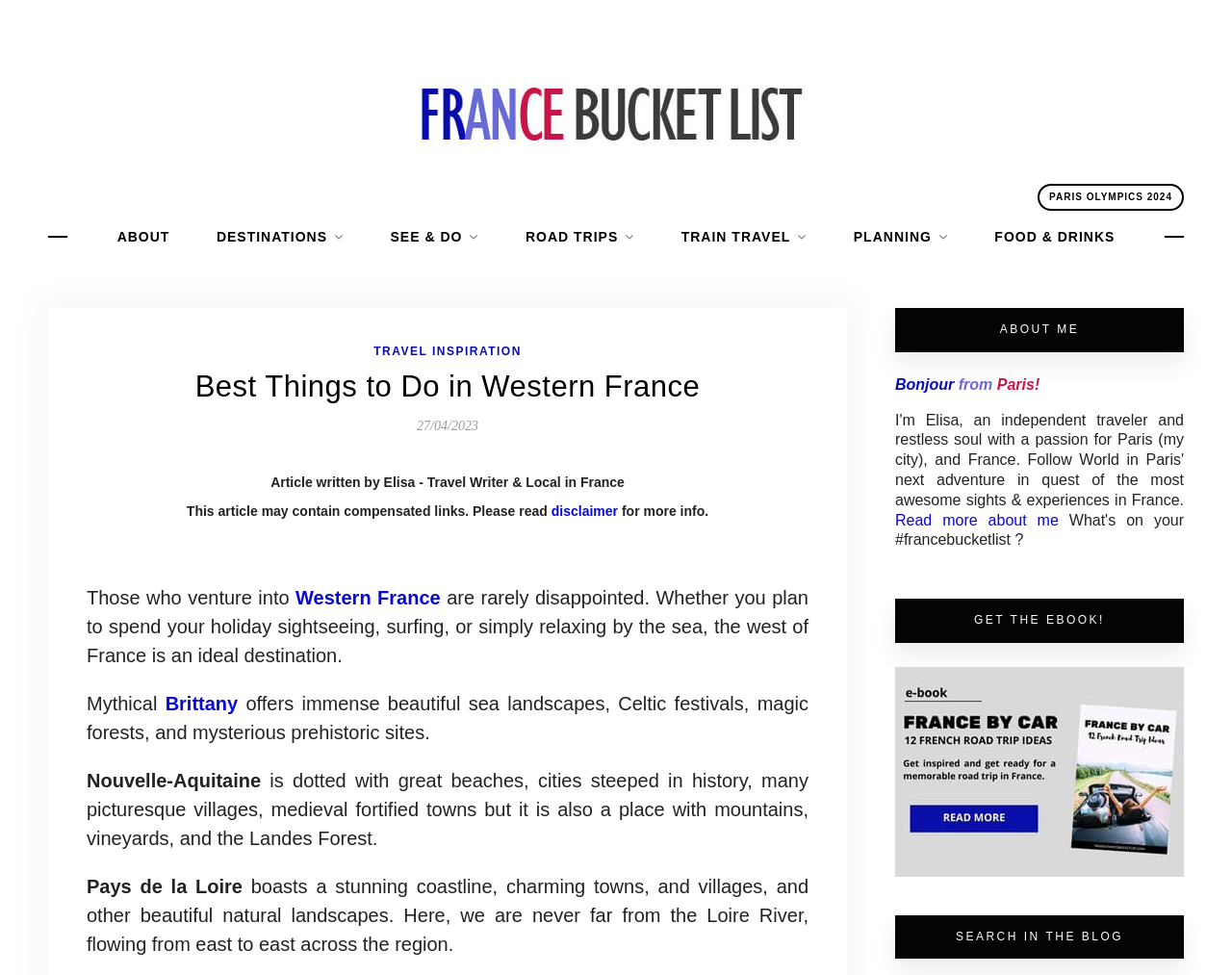What is the name of the city mentioned as the author's city?
Refer to the image and give a detailed answer to the query.

The author mentions 'Paris' as their city in the static text element with bounding box coordinates [0.806, 0.386, 0.844, 0.402].